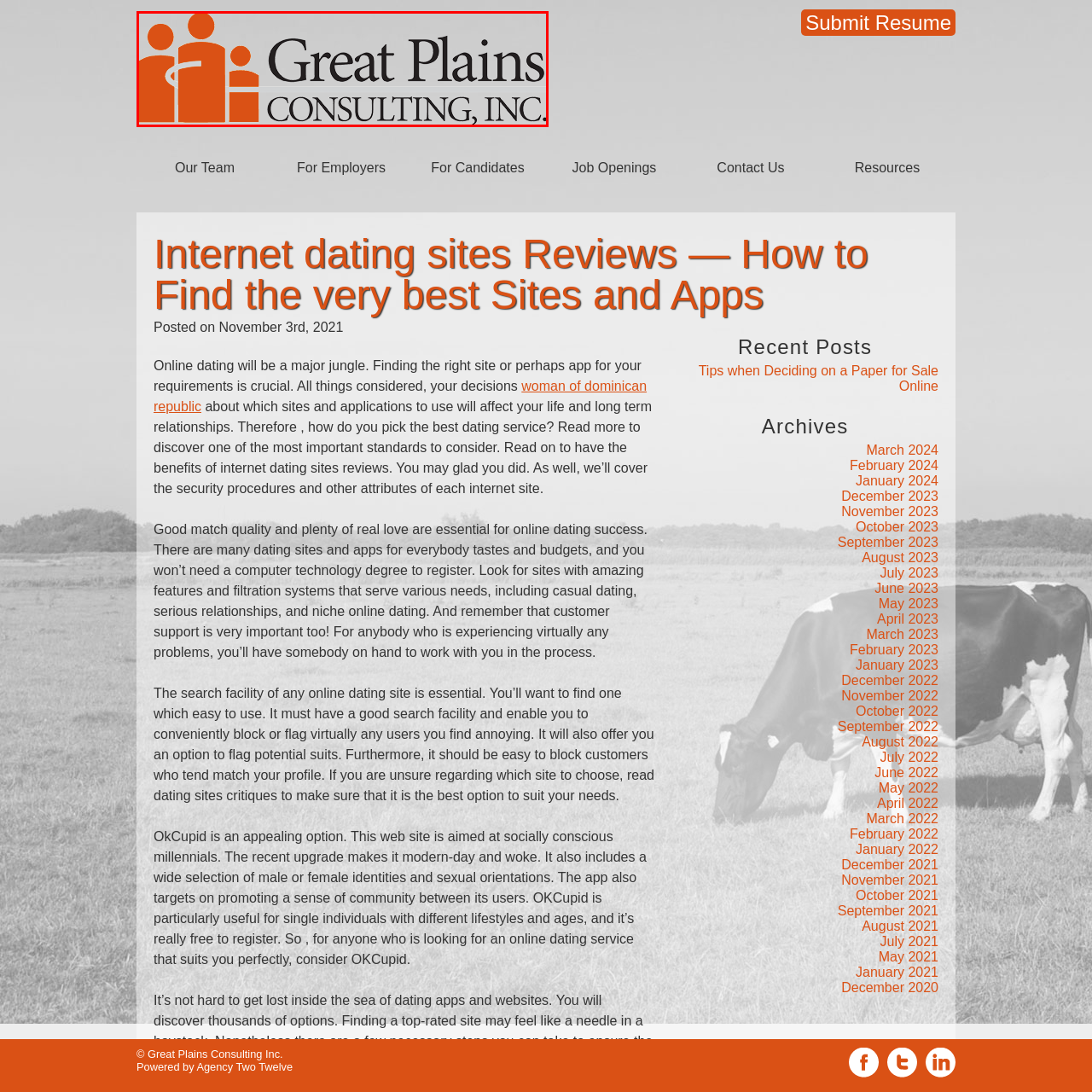What is the purpose of the logo on the webpage?
Observe the image within the red bounding box and respond to the question with a detailed answer, relying on the image for information.

The logo serves as a visual anchor for the website, representing the organization's commitment to providing insightful and valuable resources for individuals seeking effective online dating solutions.